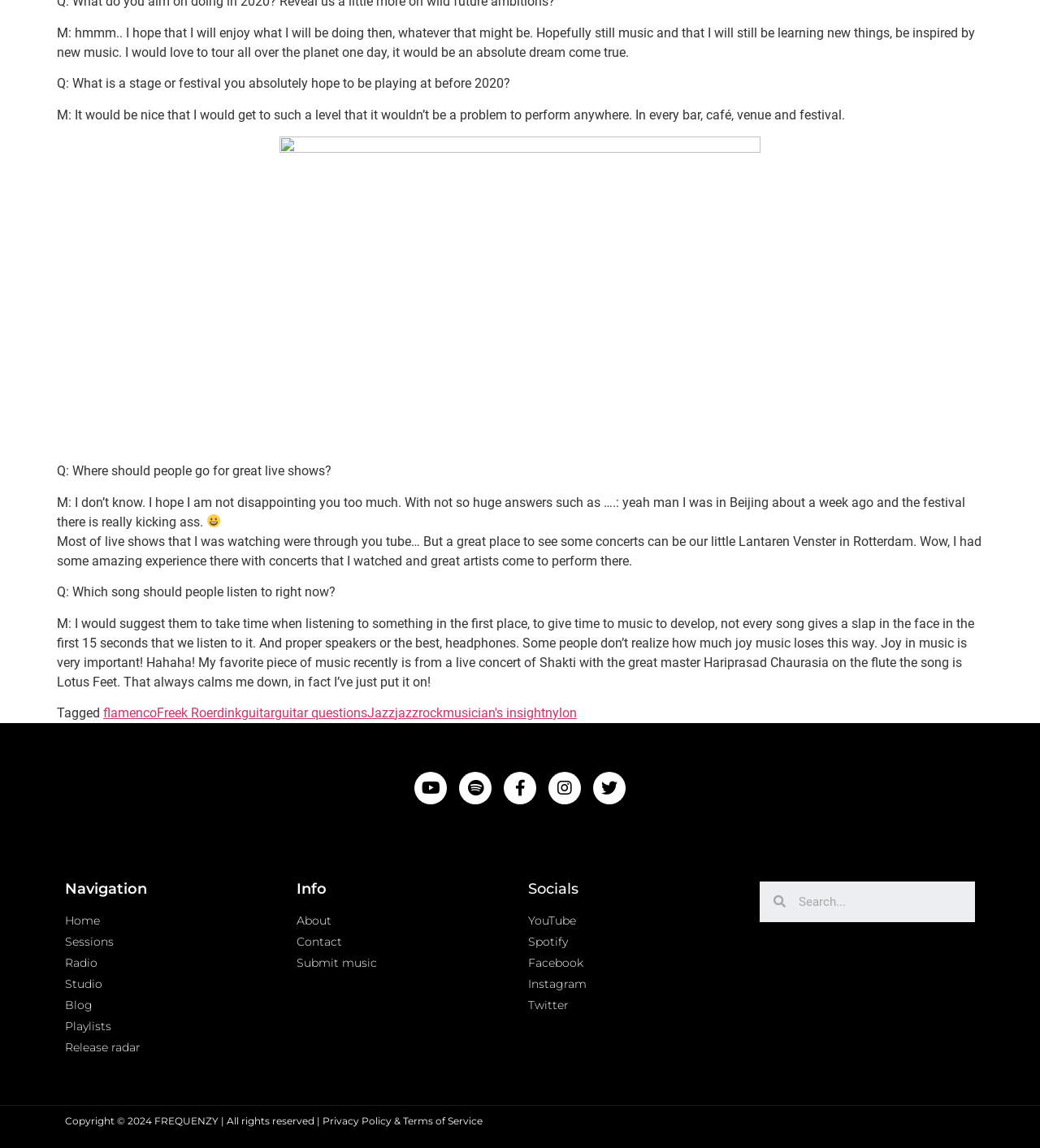Give a one-word or one-phrase response to the question:
What is the location of the festival mentioned in the interview?

Beijing